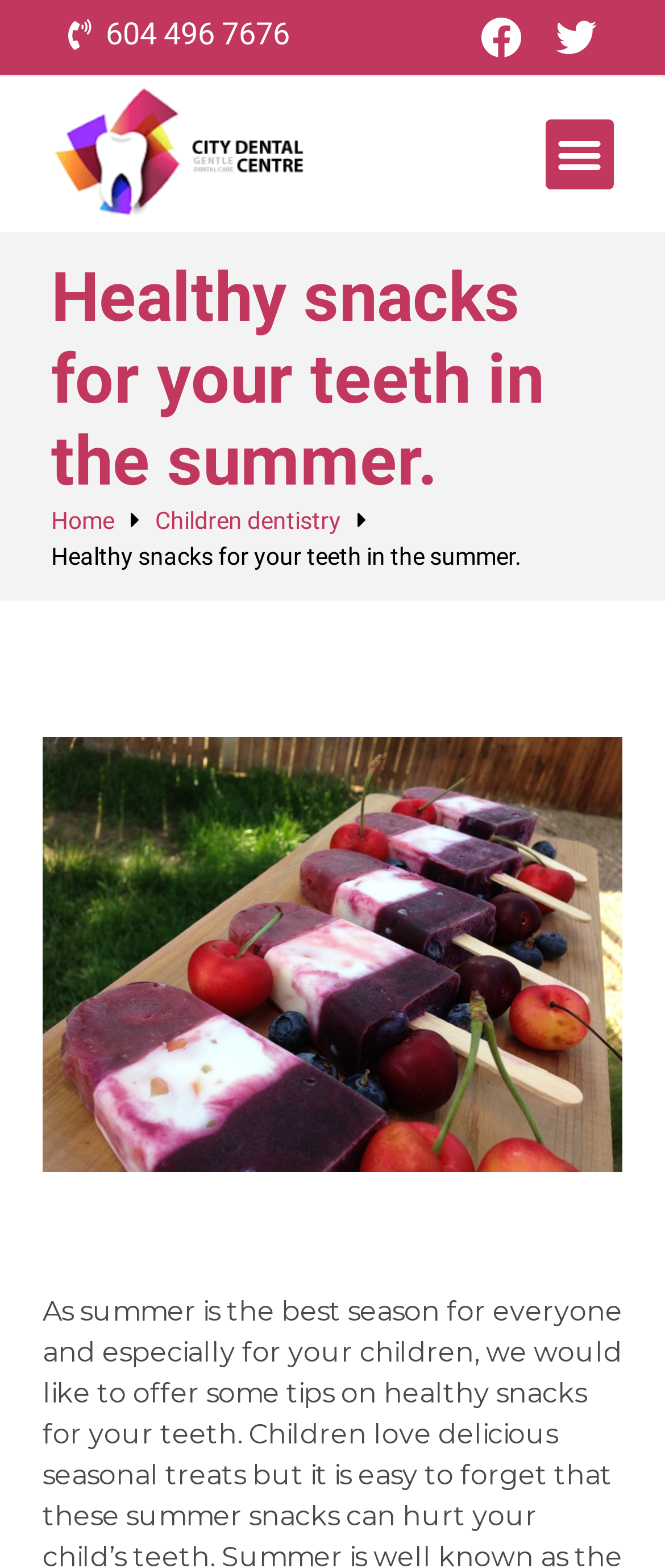Provide a thorough description of the webpage you see.

The webpage is about healthy snacks for children's teeth during the summer season. At the top left corner, there is a phone number "604 496 7676" and a Facebook icon, followed by a Twitter icon on the right. Below these social media links, there is a menu toggle button on the right side. 

On the left side, there is a heading that reads "Healthy snacks for your teeth in the summer." Below this heading, there are two links: "Home" and "Children dentistry". The "Home" link is positioned on the left, while the "Children dentistry" link is to its right.